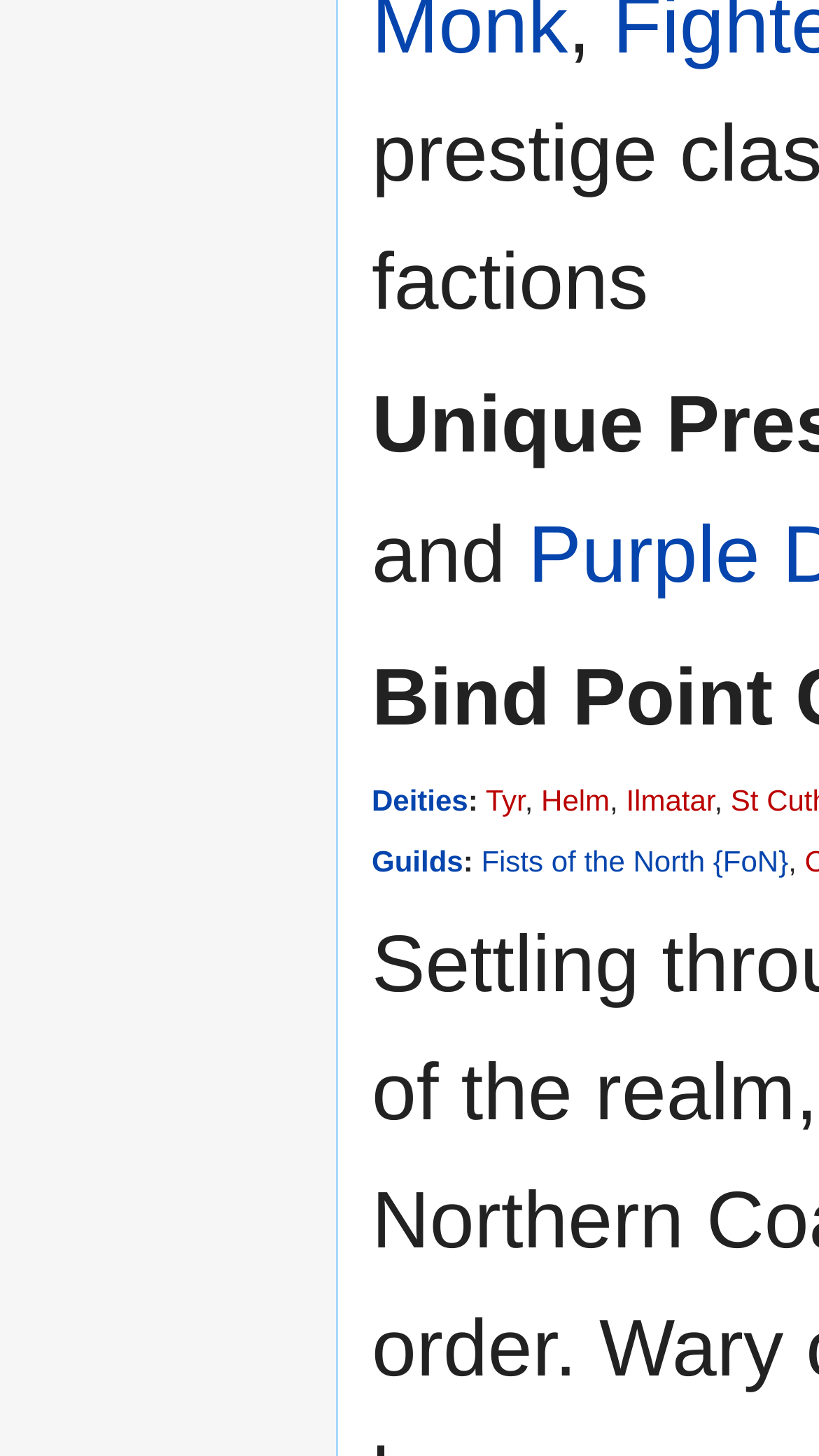What is the name of the first guild?
Use the image to answer the question with a single word or phrase.

Fists of the North